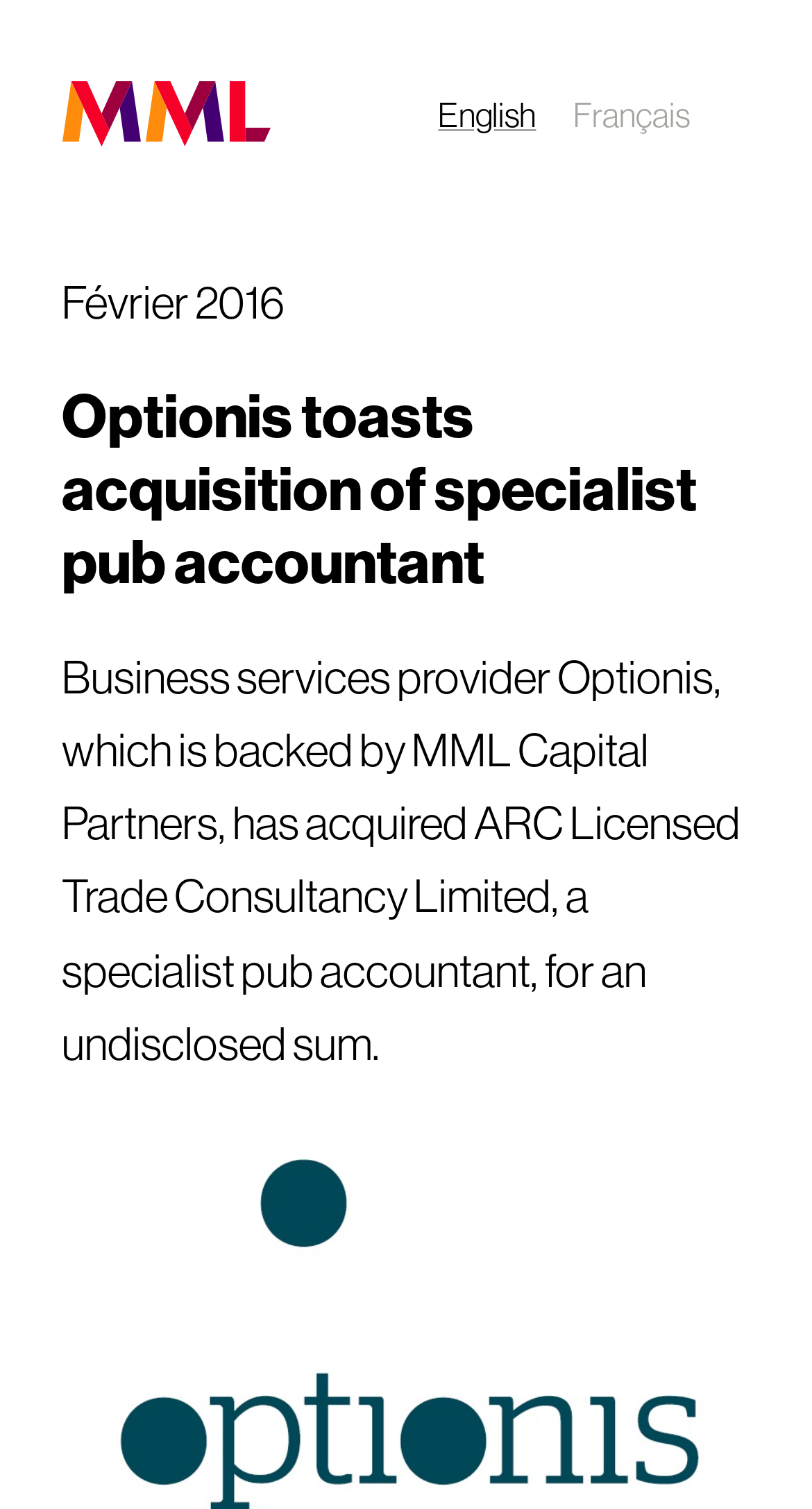What language options are available? From the image, respond with a single word or brief phrase.

English, Français